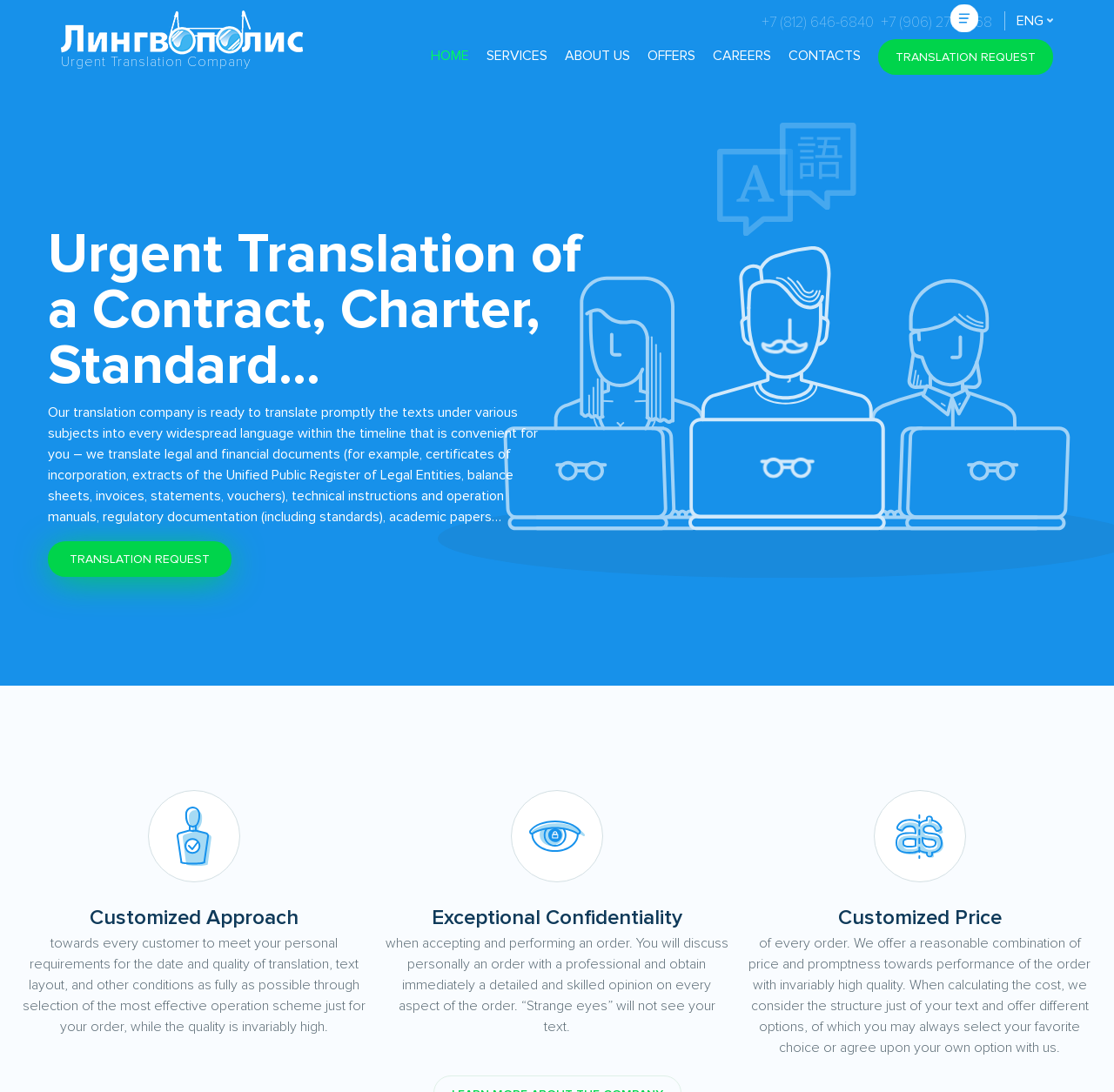How many links are there in the main navigation menu?
Look at the image and respond to the question as thoroughly as possible.

I found the main navigation menu by looking at the links on the top of the webpage, and I counted 6 links: 'HOME', 'SERVICES', 'ABOUT US', 'OFFERS', 'CAREERS', and 'CONTACTS'.